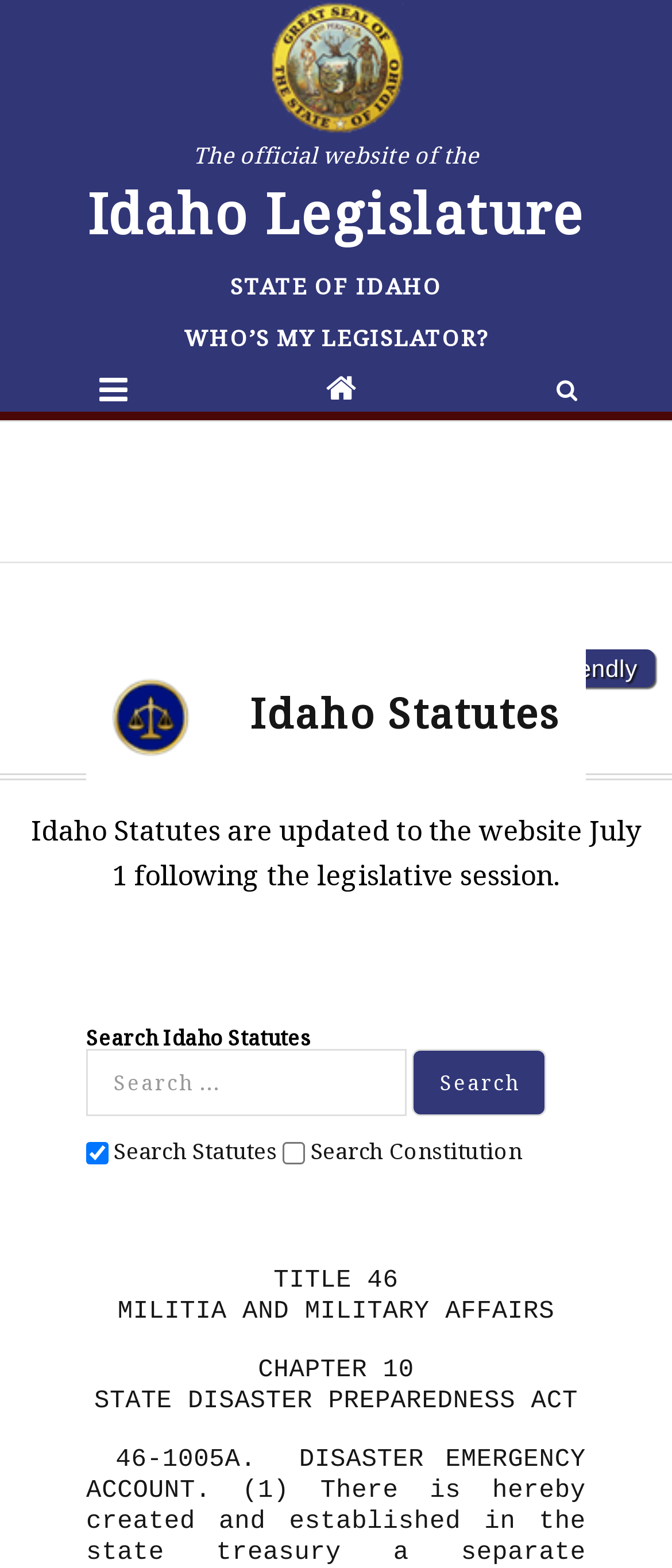Answer the question in a single word or phrase:
Is the 'Search Statutes' option selected by default?

Yes